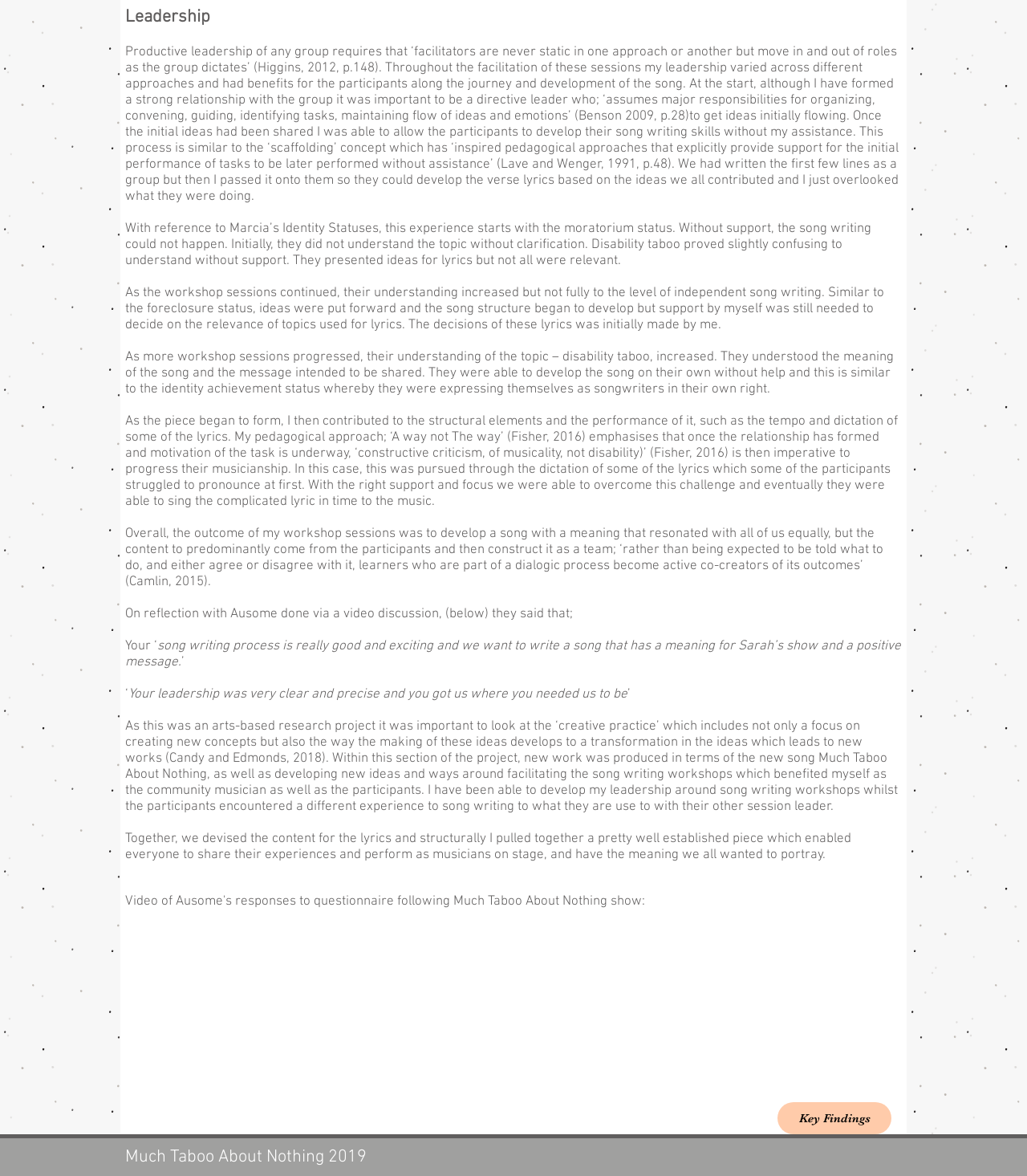Provide a one-word or one-phrase answer to the question:
What is the concept that inspired the pedagogical approach used in the song writing workshops?

Scaffolding